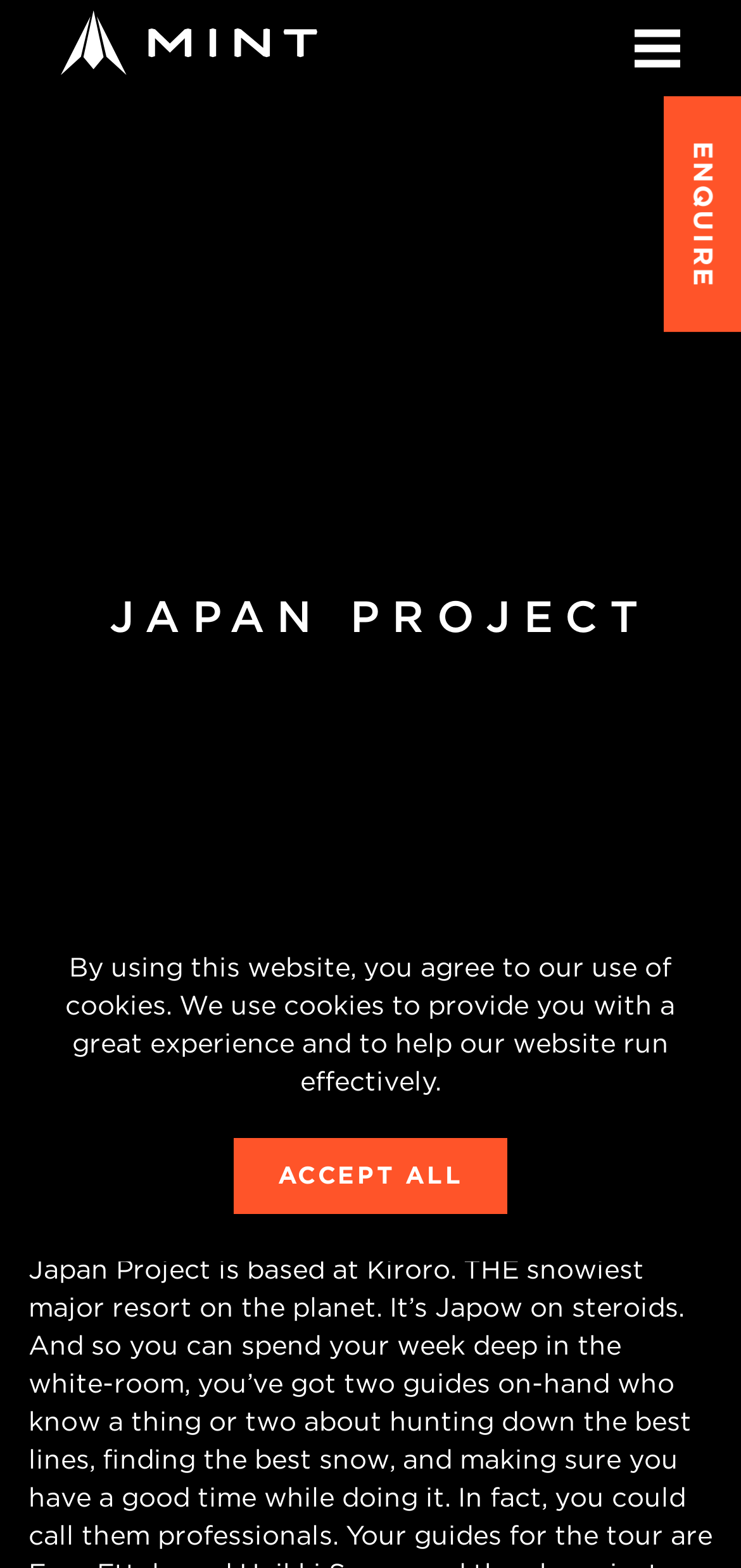Give a one-word or short phrase answer to this question: 
How many links are there in the navigation menu?

3